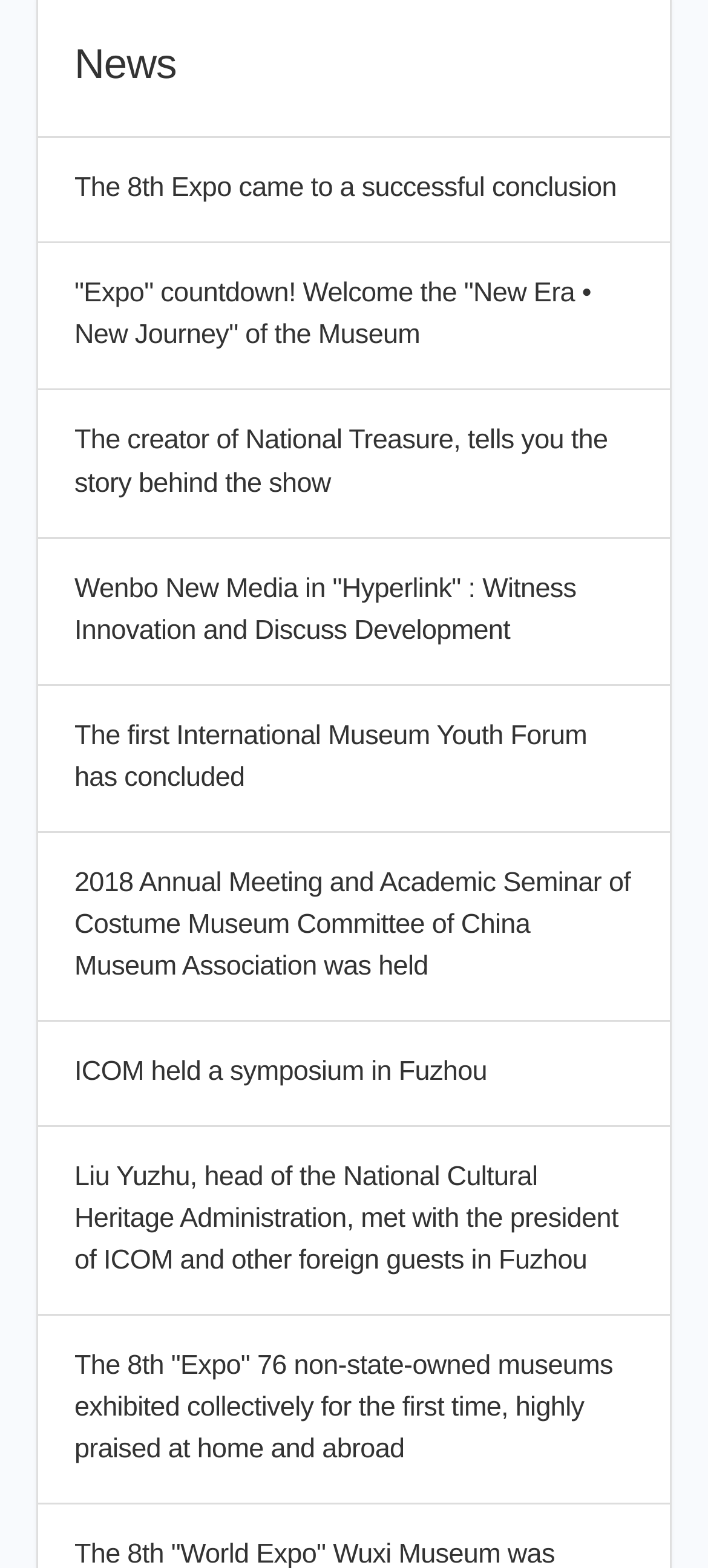Please find the bounding box coordinates of the element that needs to be clicked to perform the following instruction: "View the first International Museum Youth Forum". The bounding box coordinates should be four float numbers between 0 and 1, represented as [left, top, right, bottom].

[0.054, 0.436, 0.946, 0.53]